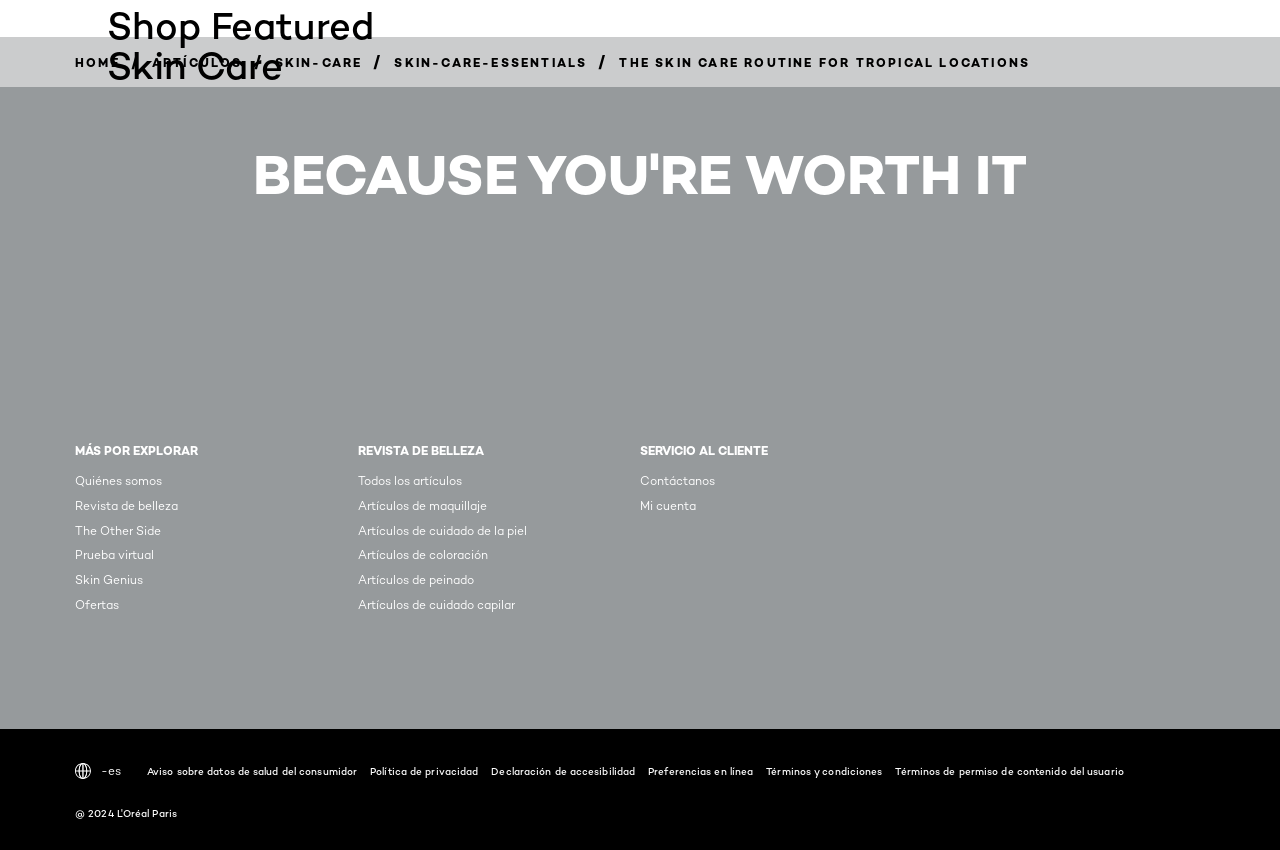What is the title of the region that contains links to 'Quiénes somos' and 'Revista de belleza'?
Based on the image, provide your answer in one word or phrase.

MÁS POR EXPLORAR